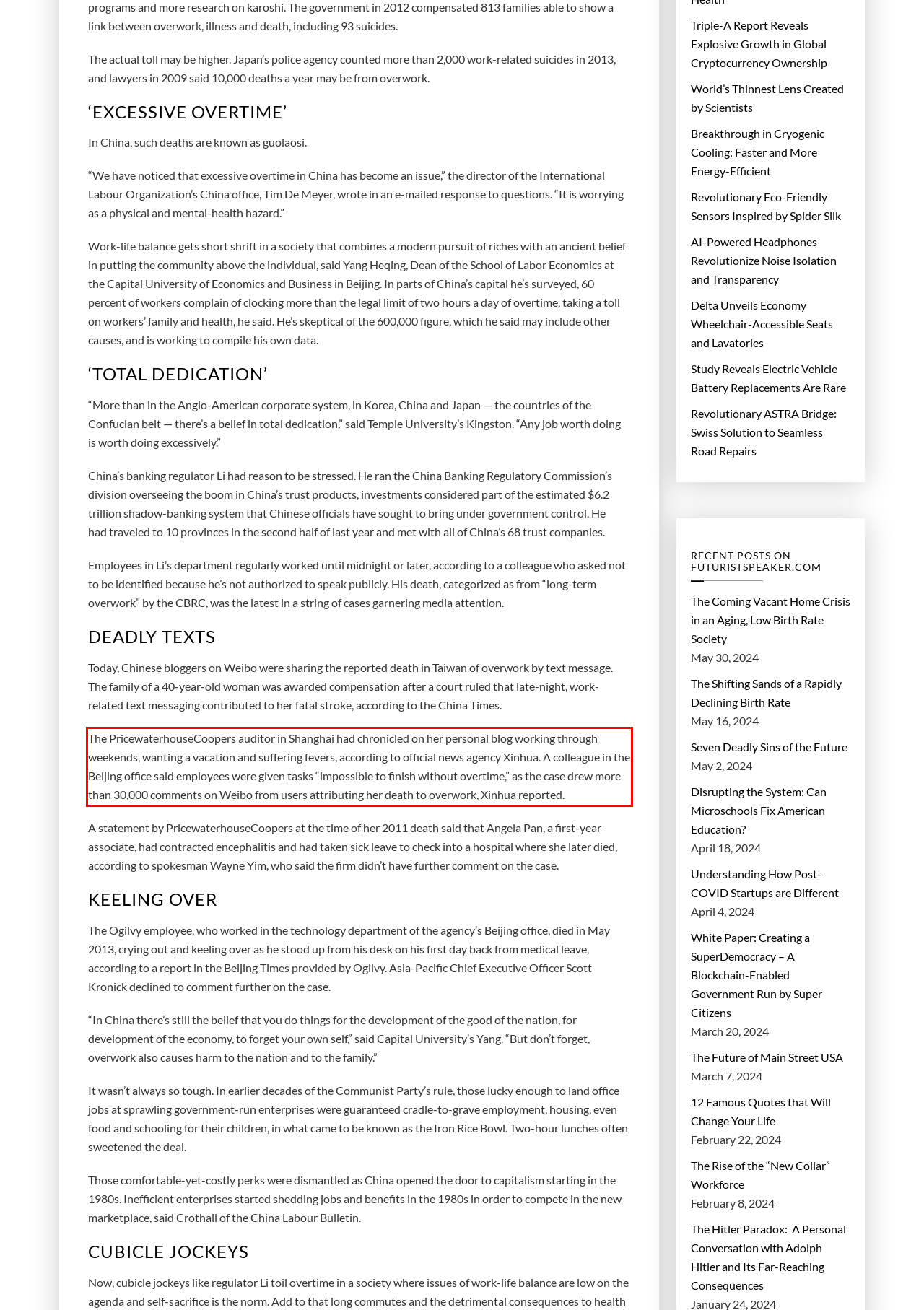Please perform OCR on the text content within the red bounding box that is highlighted in the provided webpage screenshot.

The PricewaterhouseCoopers auditor in Shanghai had chronicled on her personal blog working through weekends, wanting a vacation and suffering fevers, according to official news agency Xinhua. A colleague in the Beijing office said employees were given tasks “impossible to finish without overtime,” as the case drew more than 30,000 comments on Weibo from users attributing her death to overwork, Xinhua reported.